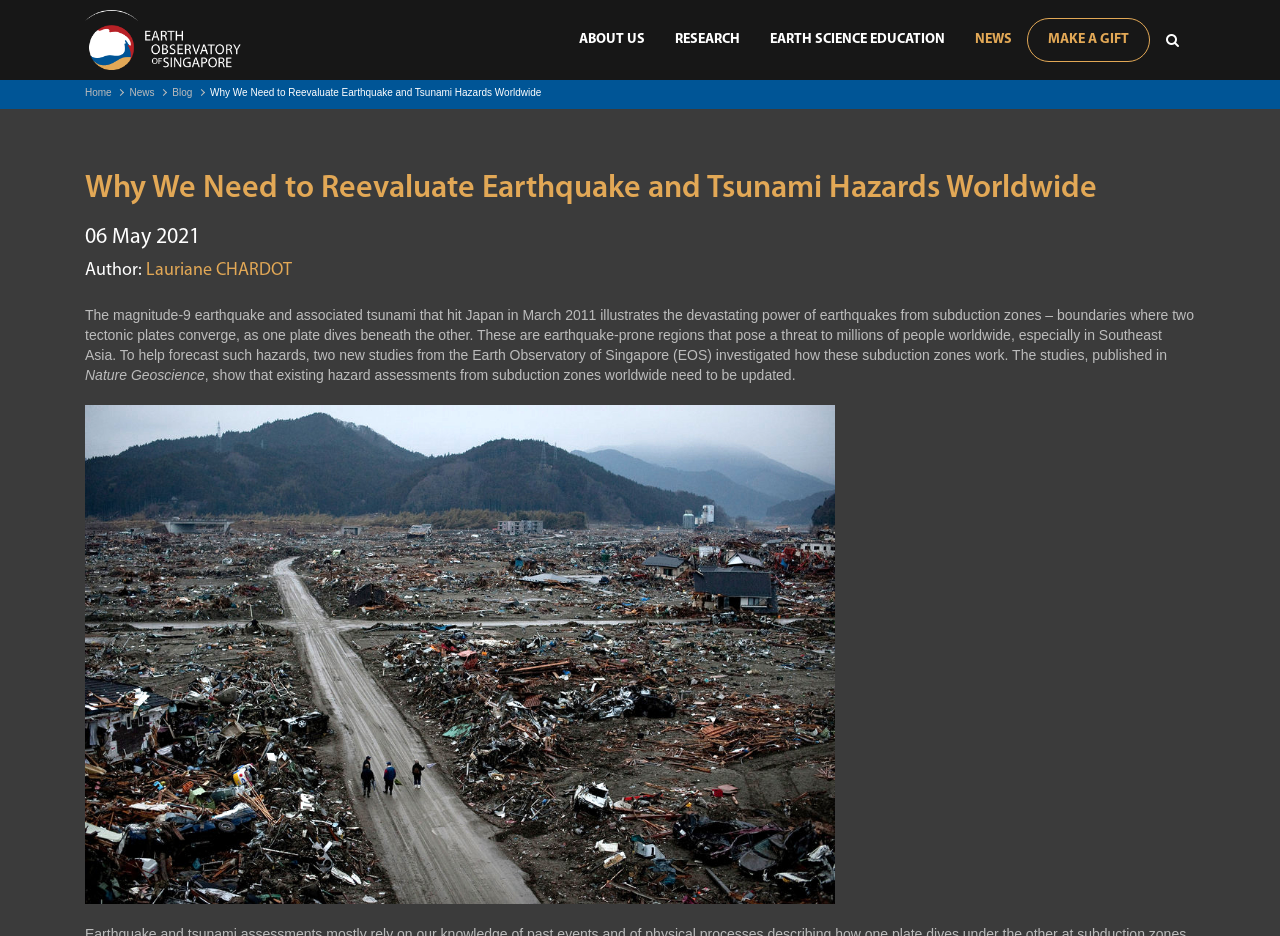Please find and report the bounding box coordinates of the element to click in order to perform the following action: "View the author's profile". The coordinates should be expressed as four float numbers between 0 and 1, in the format [left, top, right, bottom].

[0.114, 0.279, 0.228, 0.299]